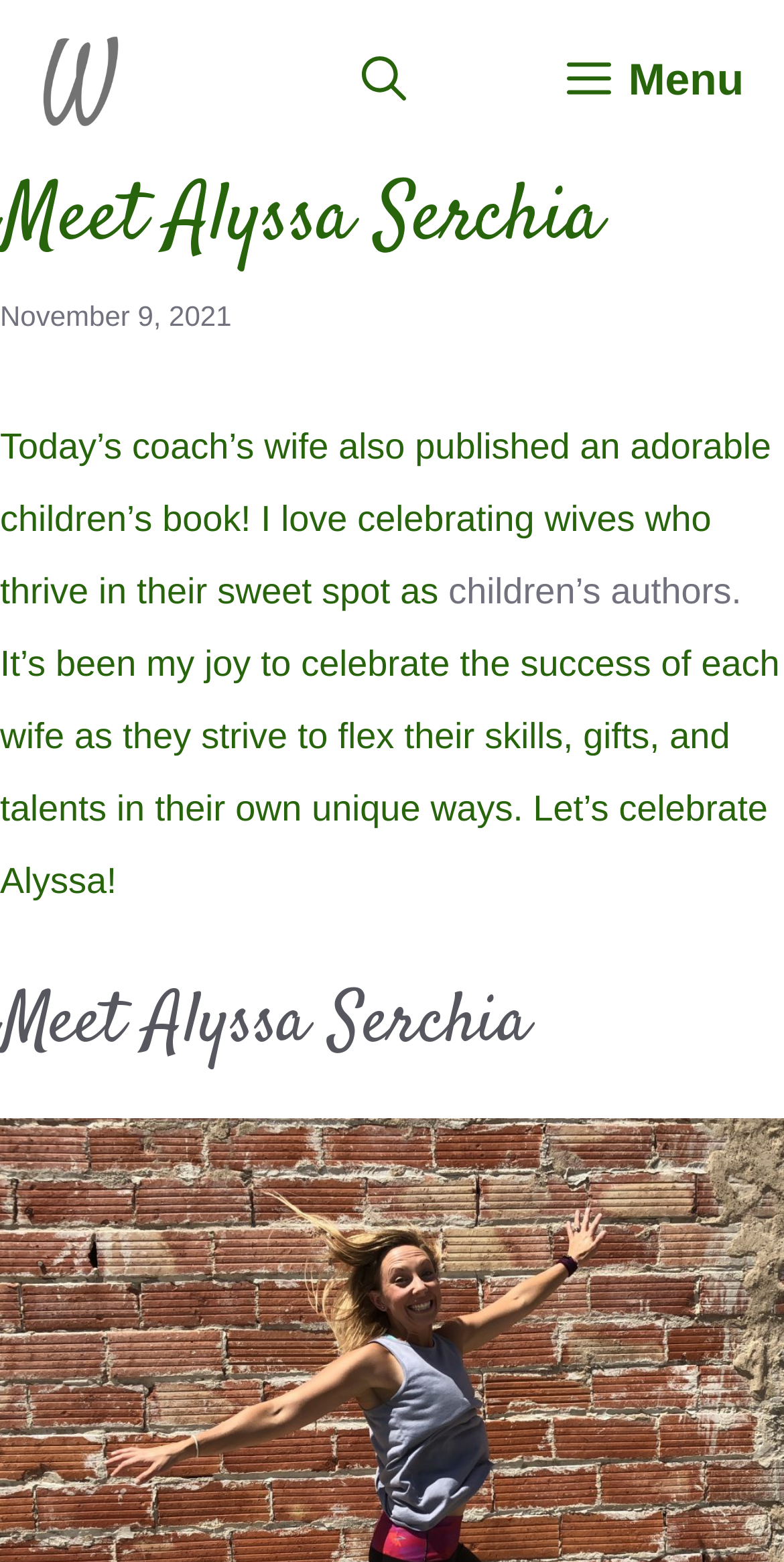Determine the bounding box for the described UI element: "aria-label="Open Search Bar"".

[0.358, 0.0, 0.619, 0.103]